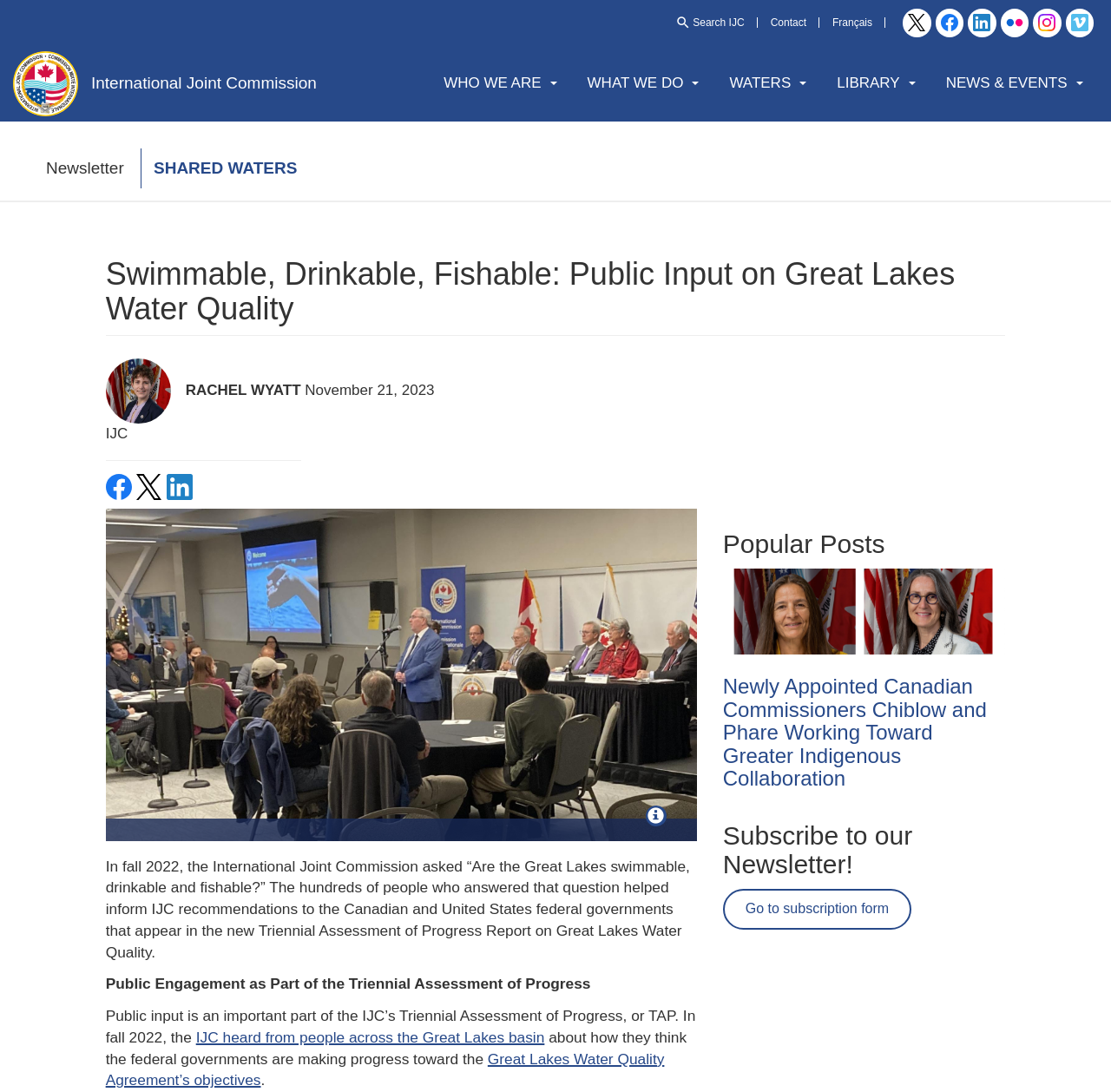Answer the question in one word or a short phrase:
What is the purpose of the Triennial Assessment of Progress?

To assess progress toward the Great Lakes Water Quality Agreement's objectives